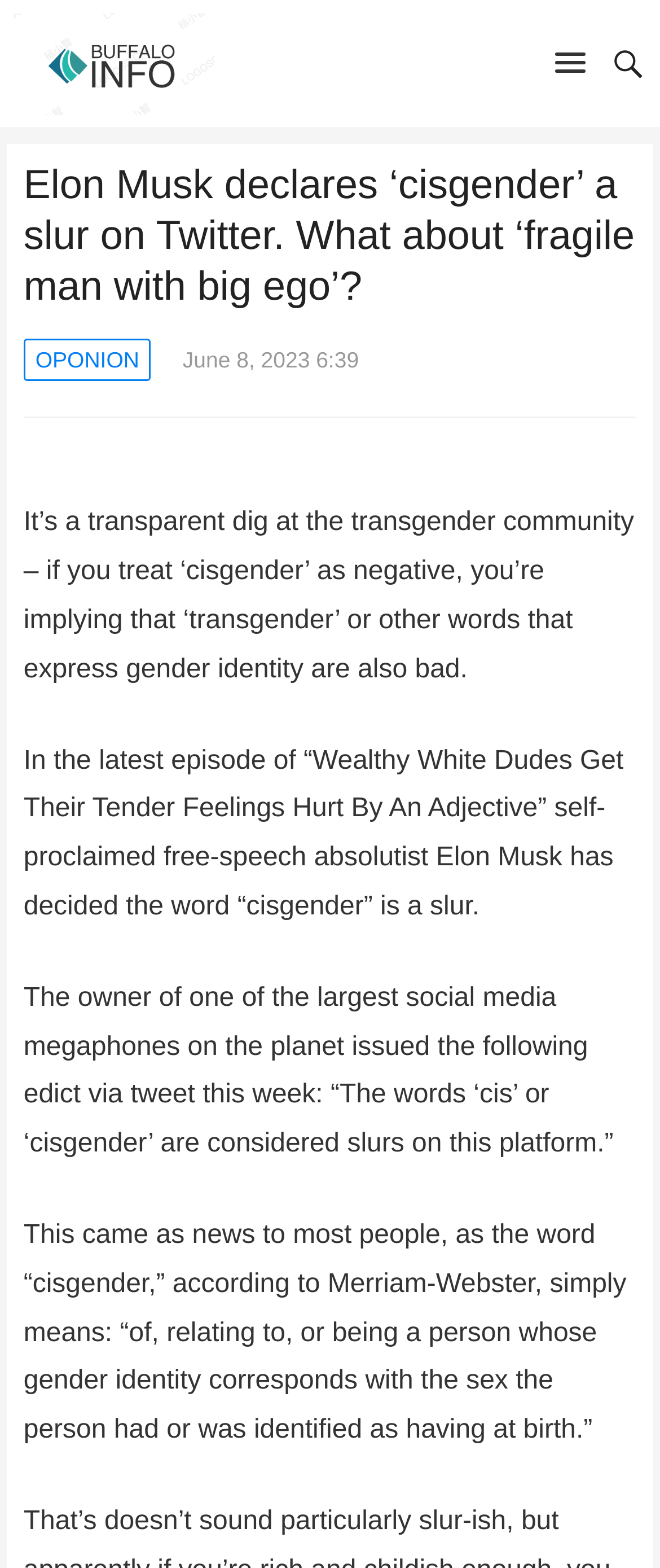What is the author's tone towards Elon Musk's statement?
Ensure your answer is thorough and detailed.

The author's tone can be inferred as critical towards Elon Musk's statement as the author is discussing the implications of declaring 'cisgender' a slur and using phrases like 'Wealthy White Dudes Get Their Tender Feelings Hurt By An Adjective'.